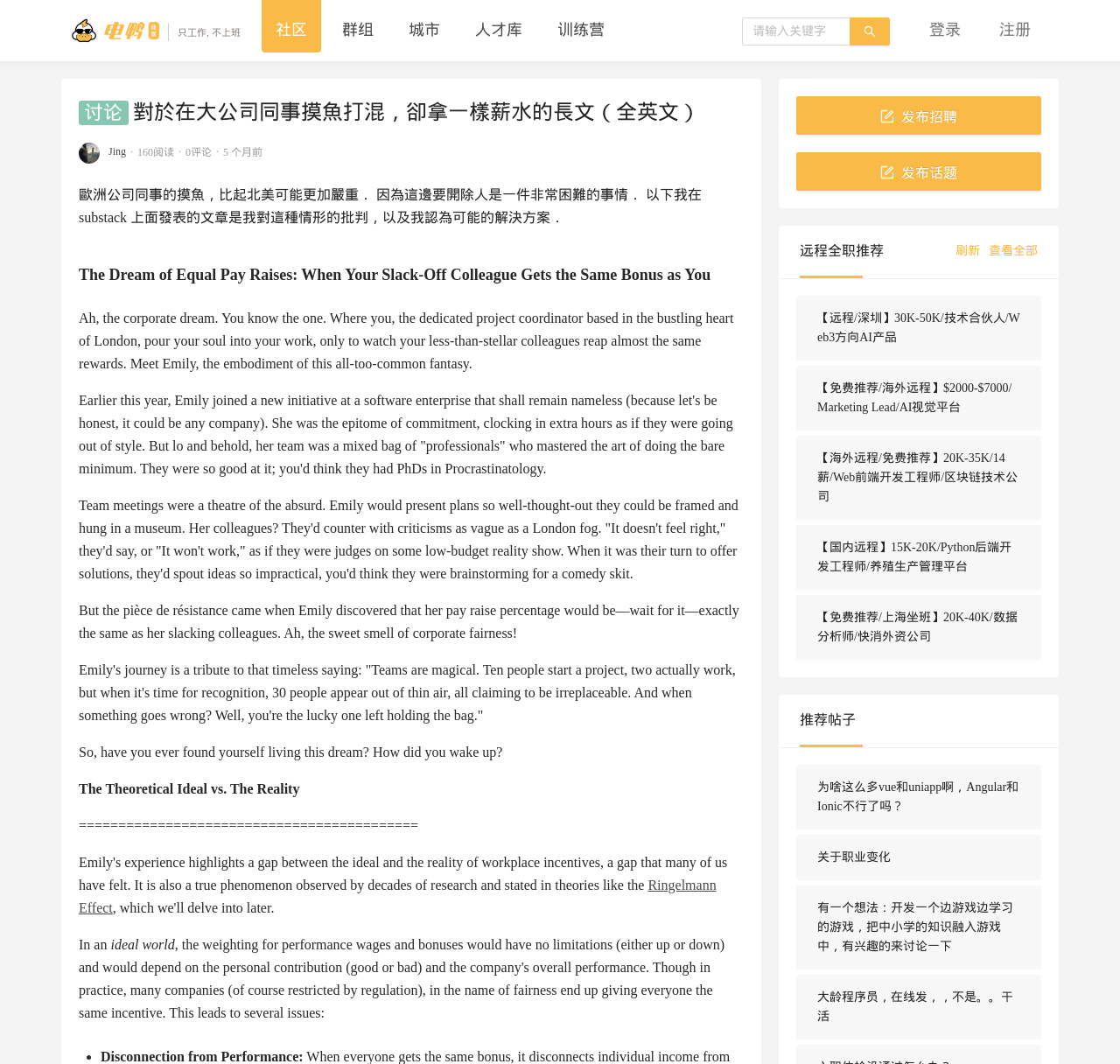Please predict the bounding box coordinates of the element's region where a click is necessary to complete the following instruction: "view all posts". The coordinates should be represented by four float numbers between 0 and 1, i.e., [left, top, right, bottom].

[0.883, 0.229, 0.927, 0.241]